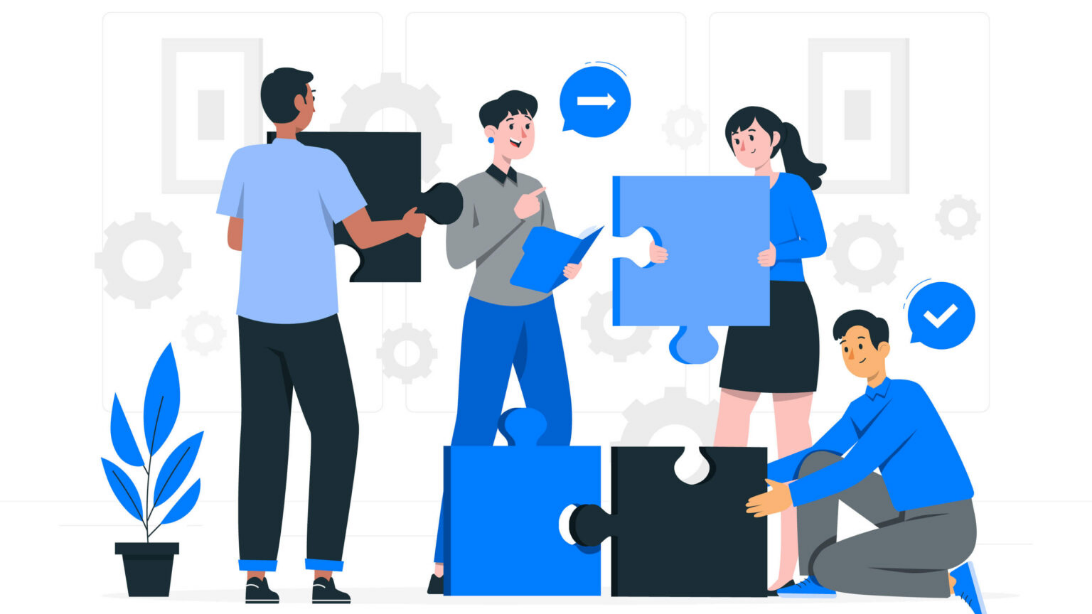Thoroughly describe what you see in the image.

The image illustrates a collaborative scene where a diverse group of four individuals is engaged in assembling puzzle pieces, symbolizing teamwork and problem-solving. The characters are positioned thoughtfully; one person, dressed in a blue shirt, holds a puzzle piece while looking towards another individual, who is smiling and supporting the activity with a clipboard in hand. Another participant, facing the camera, is actively placing a piece, emphasizing engagement and participation. In the background, gears and arrows add a dynamic touch, representing ongoing processes and improvement. The blend of colors and expressions conveys a sense of energy and cooperation, reinforcing the concepts central to the Kanban team structure, which seeks to enhance team efficiency and workflow.